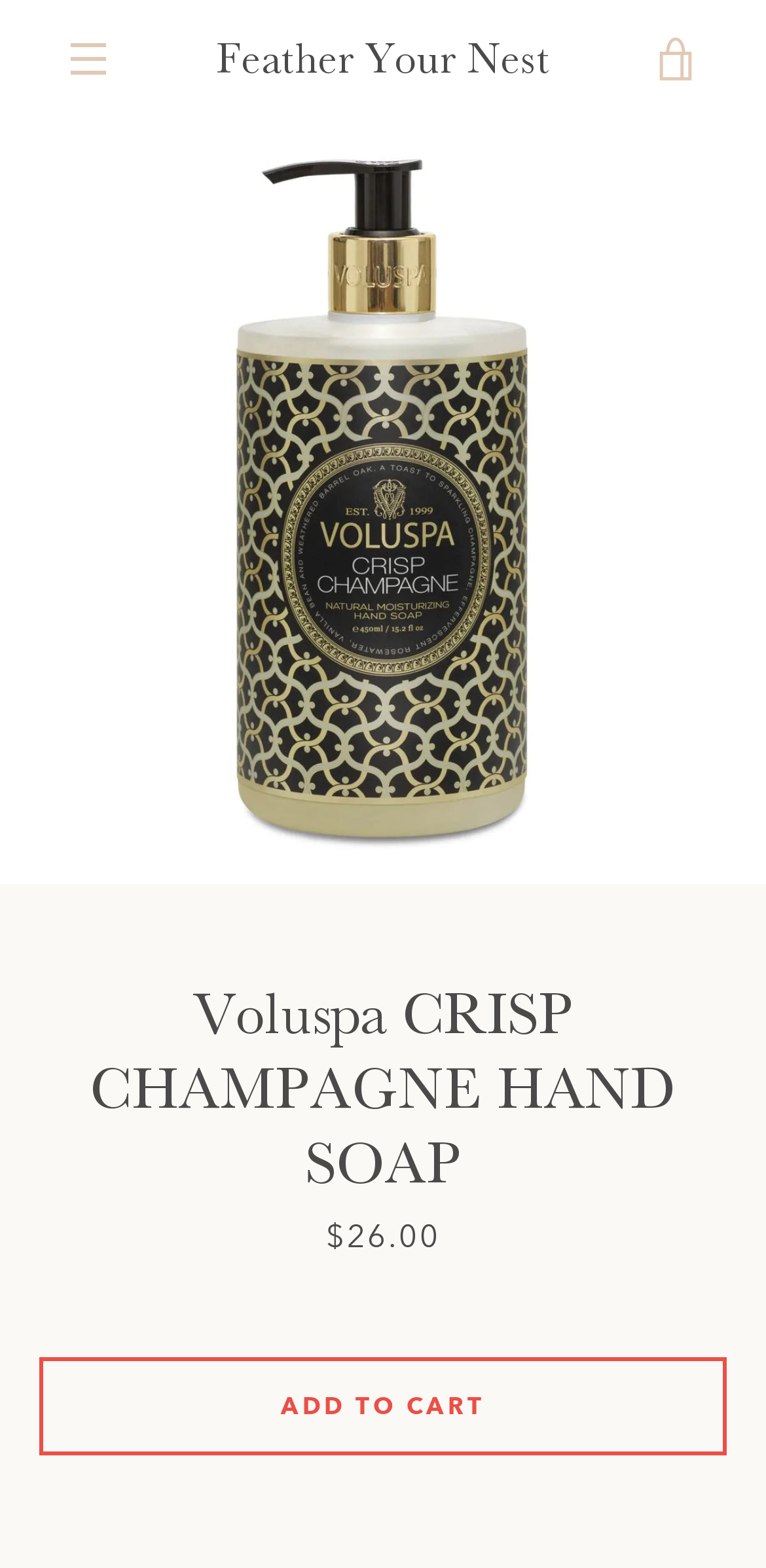Determine which piece of text is the heading of the webpage and provide it.

Voluspa CRISP CHAMPAGNE HAND SOAP